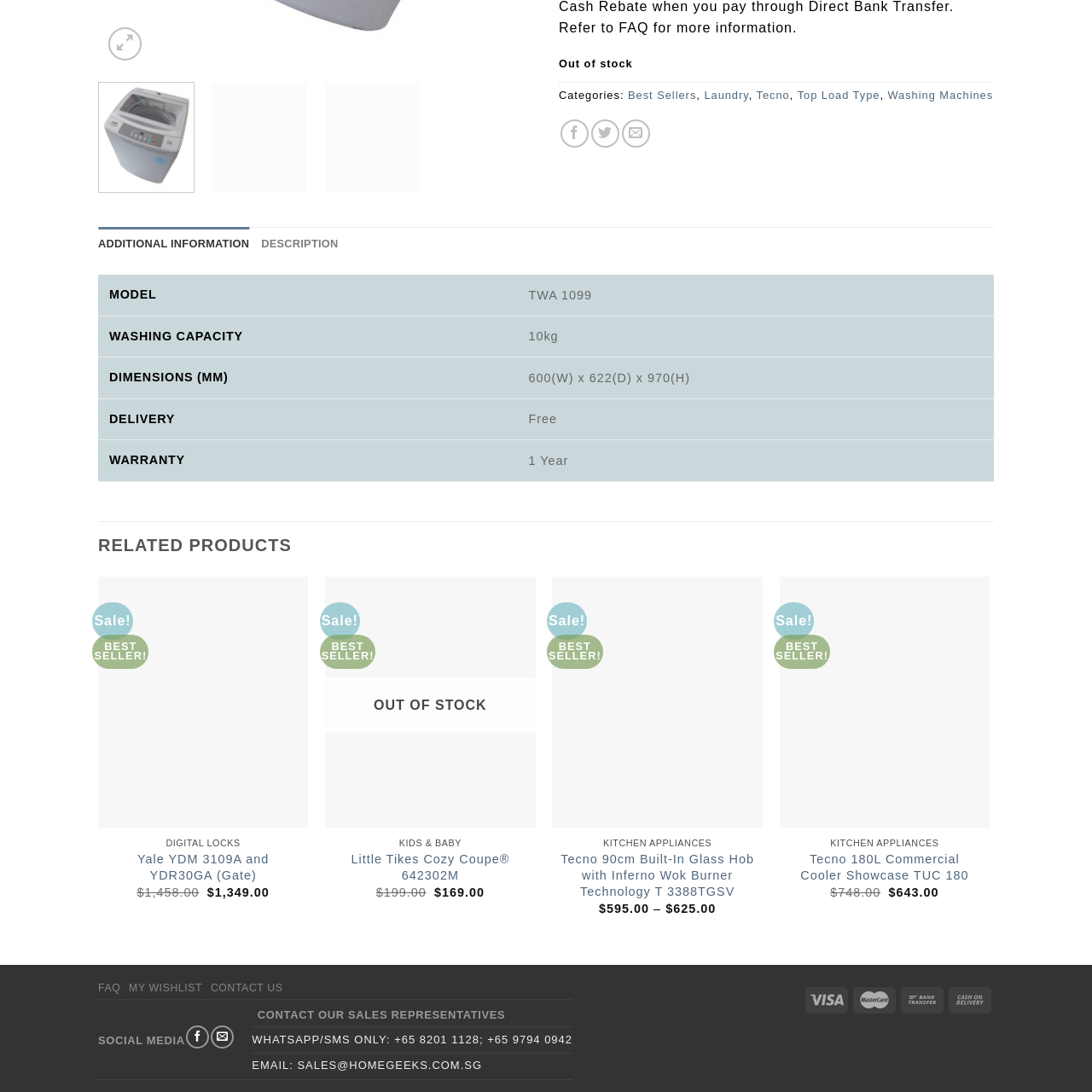Detail the scene within the red-bordered box in the image, including all relevant features and actions.

The image displays a Yale YDM 3109A digital door and gate lock, part of a bundle deal that includes the YDR30GA model. This security product is designed for enhancing home or property safety, featuring advanced locking mechanisms. The accompanying text notes that these digital locks are currently available for $1,349.00, reduced from the original price of $1,458.00, highlighting its status as a best seller. The image indicates that this product is out of stock, which may prompt potential buyers to check back later or to look for alternative options within the same category.